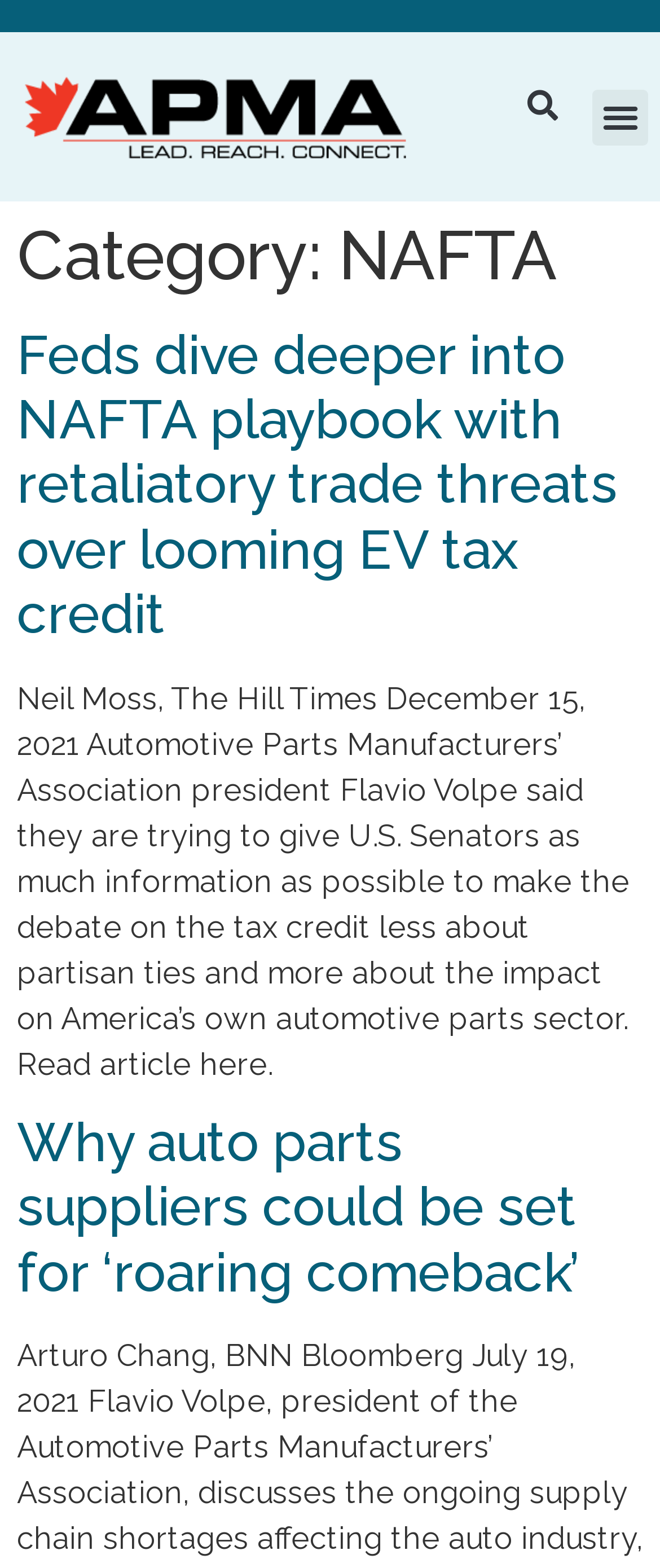What is the category of the articles?
Craft a detailed and extensive response to the question.

The category of the articles can be found in the header section of the webpage, where it is written 'Category: NAFTA'.